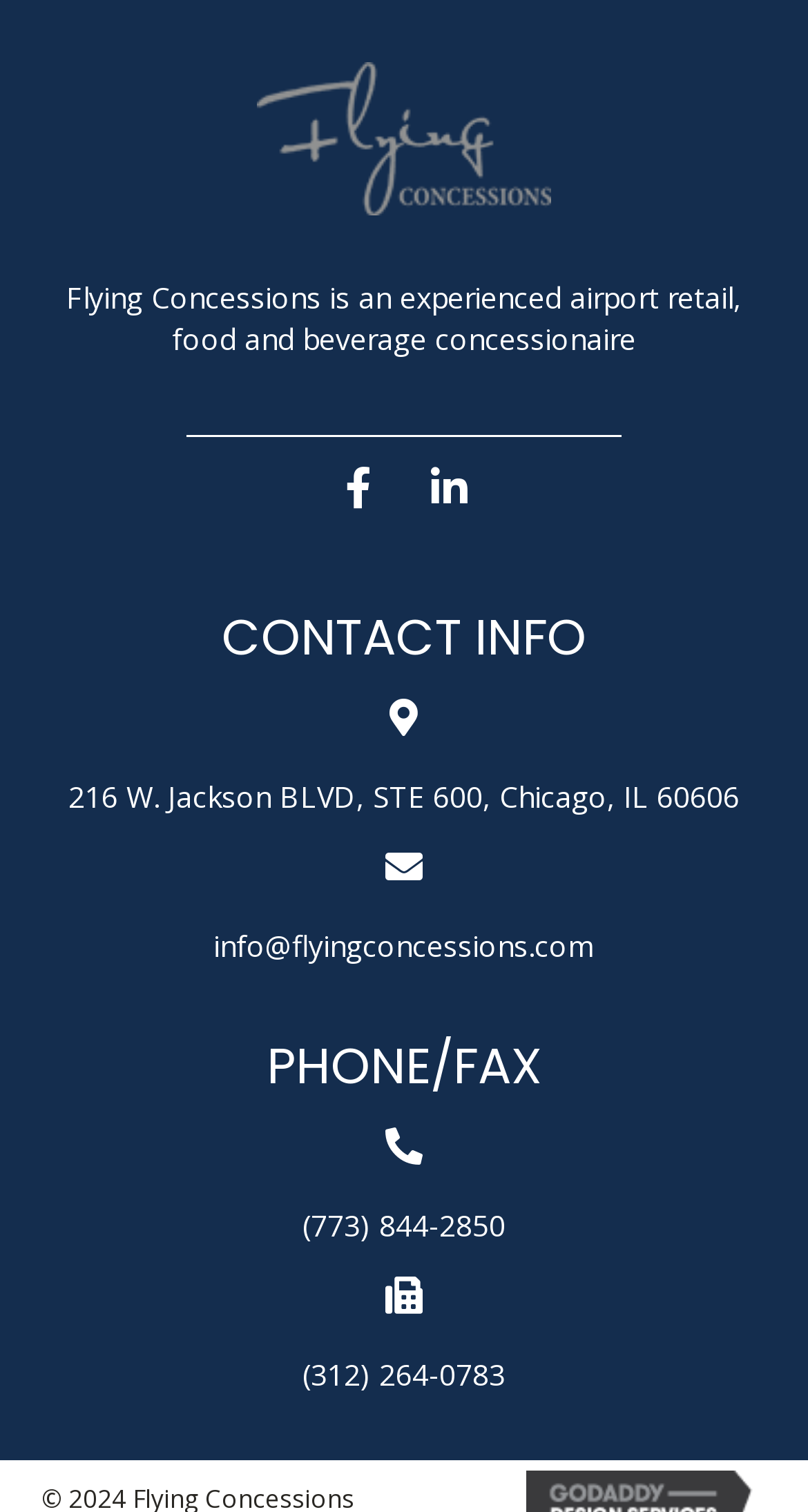What is the address of the company?
Answer the question with a thorough and detailed explanation.

The address of the company can be found in the static text element '216 W. Jackson BLVD, STE 600, Chicago, IL 60606' which is located under the 'CONTACT INFO' heading.